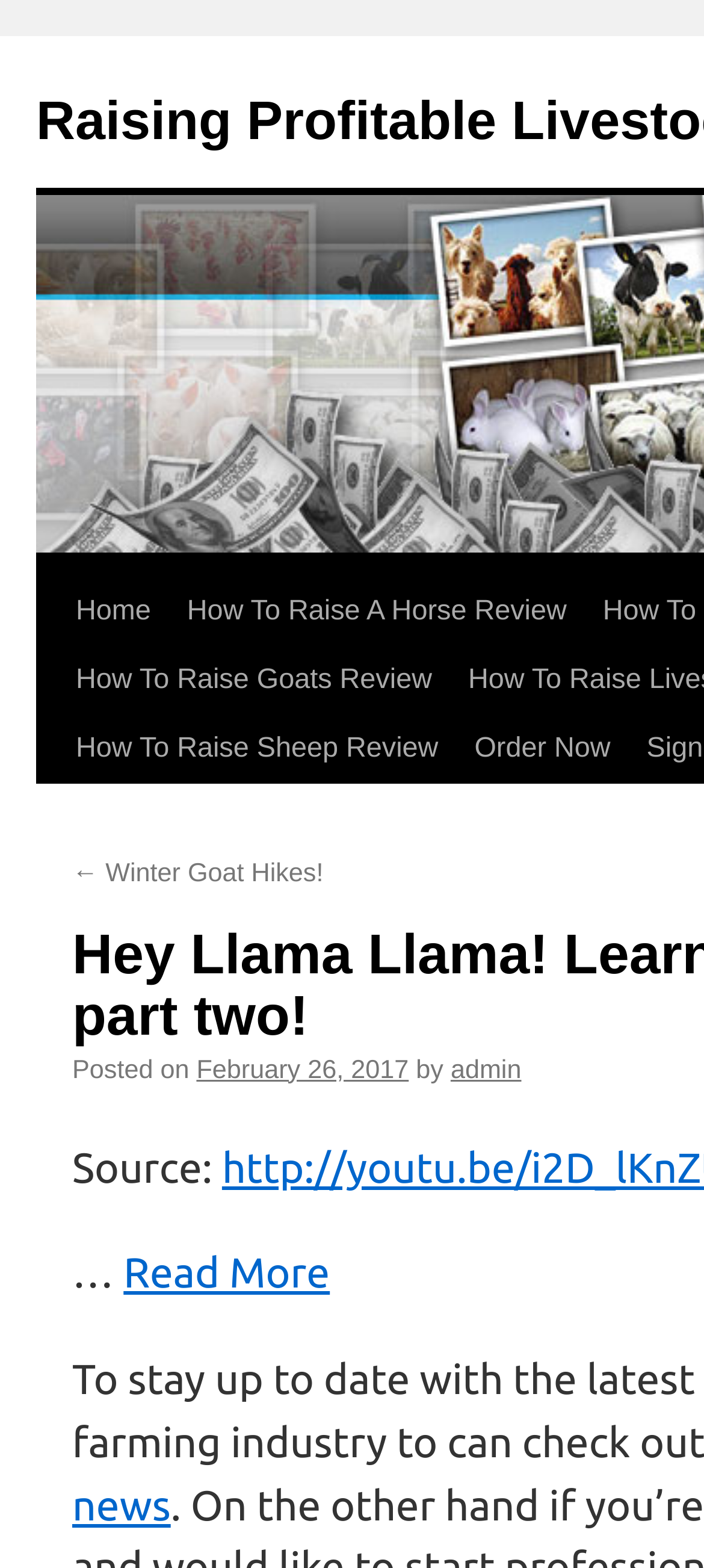What is the topic of the webpage?
Based on the visual details in the image, please answer the question thoroughly.

Based on the links and text on the webpage, it appears to be about raising livestock, specifically llamas, horses, goats, and sheep.